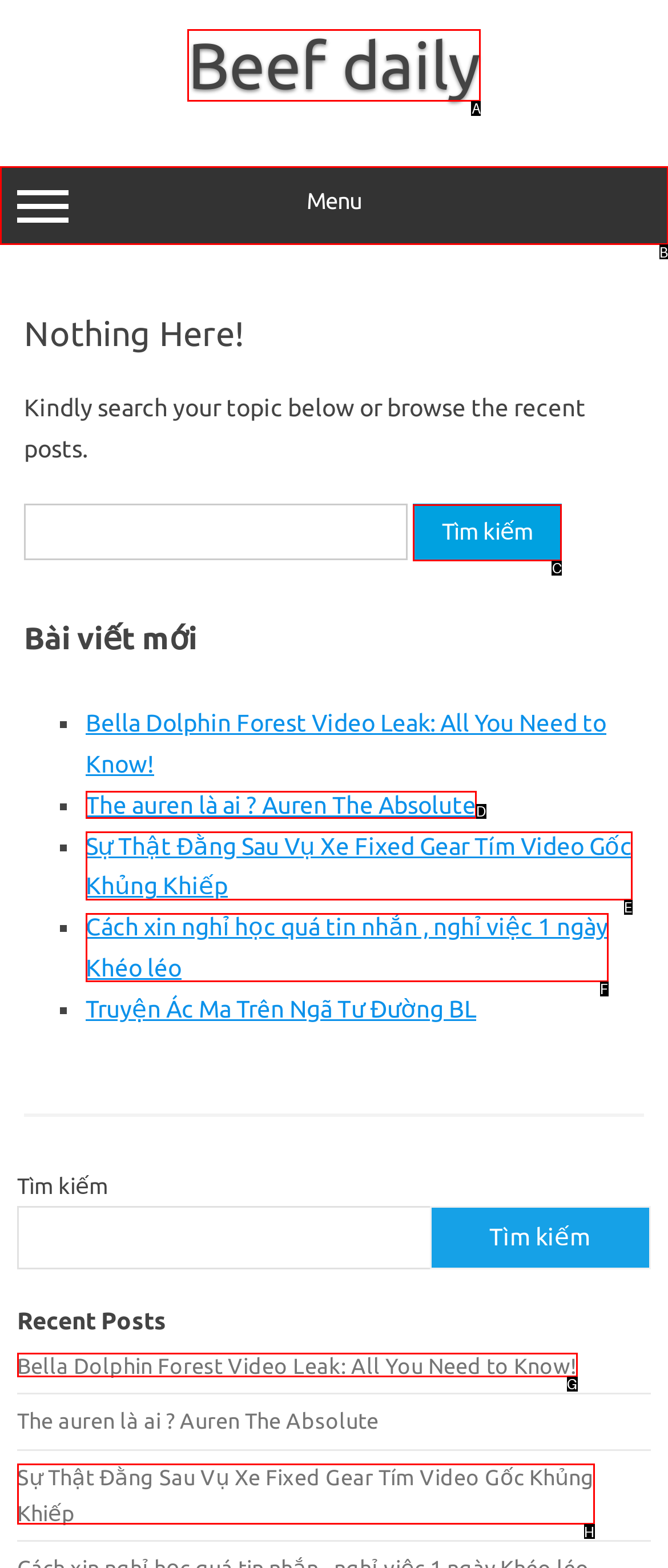Tell me which one HTML element best matches the description: Menu Answer with the option's letter from the given choices directly.

B